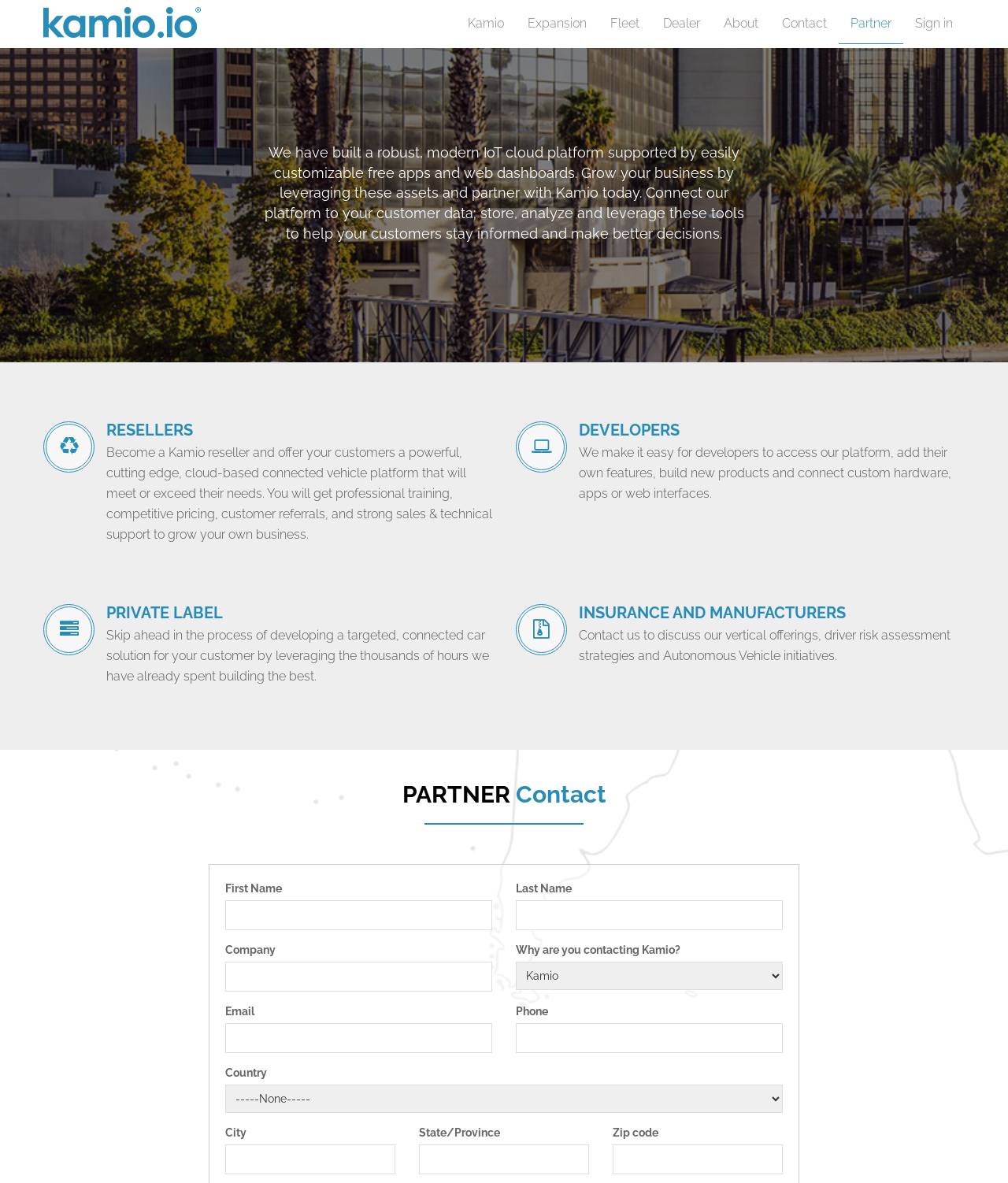Utilize the details in the image to thoroughly answer the following question: What is the topic of the webpage?

The topic of the webpage is the IoT cloud platform, as indicated by the static text at the top of the webpage, which describes the platform and its features.